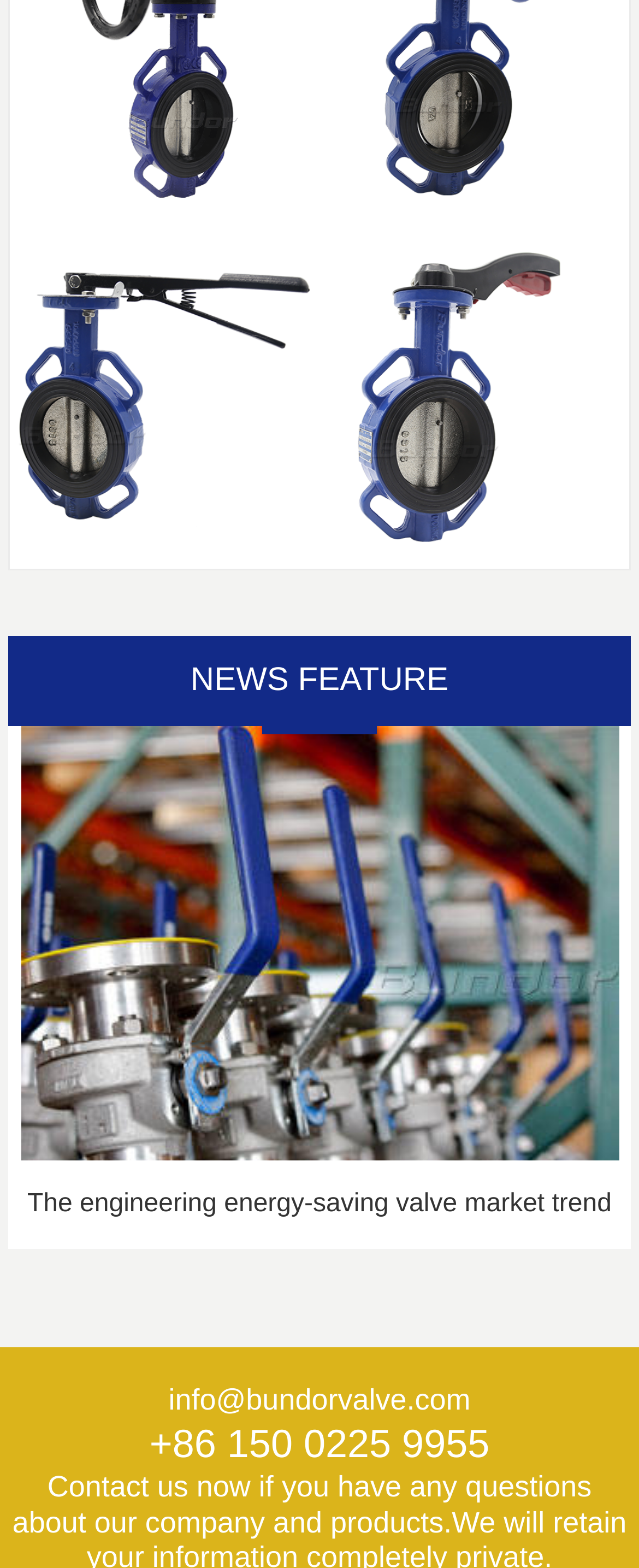What types of butterfly valves are listed?
Based on the screenshot, give a detailed explanation to answer the question.

By examining the links on the webpage, I found four types of butterfly valves listed, which are Turbine Operated Clamp Butterfly Valve, Worm Gear Operated Butterfly Valve, Ductile Iron Universal Butterfly Valves, and Aluminium Handle Wafer Butterfly Valve.